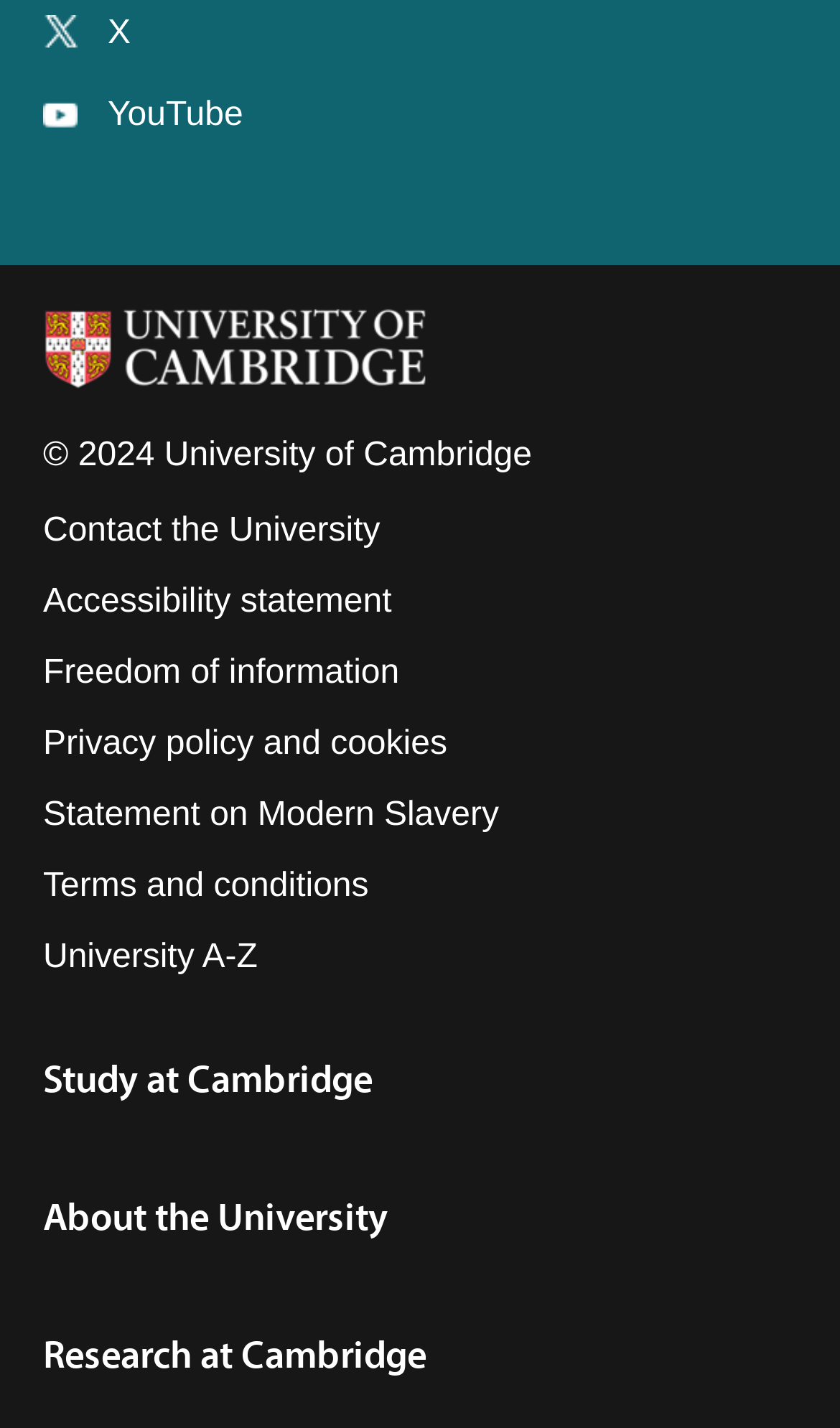Identify the bounding box of the UI component described as: "Research at Cambridge".

[0.051, 0.93, 0.508, 0.965]